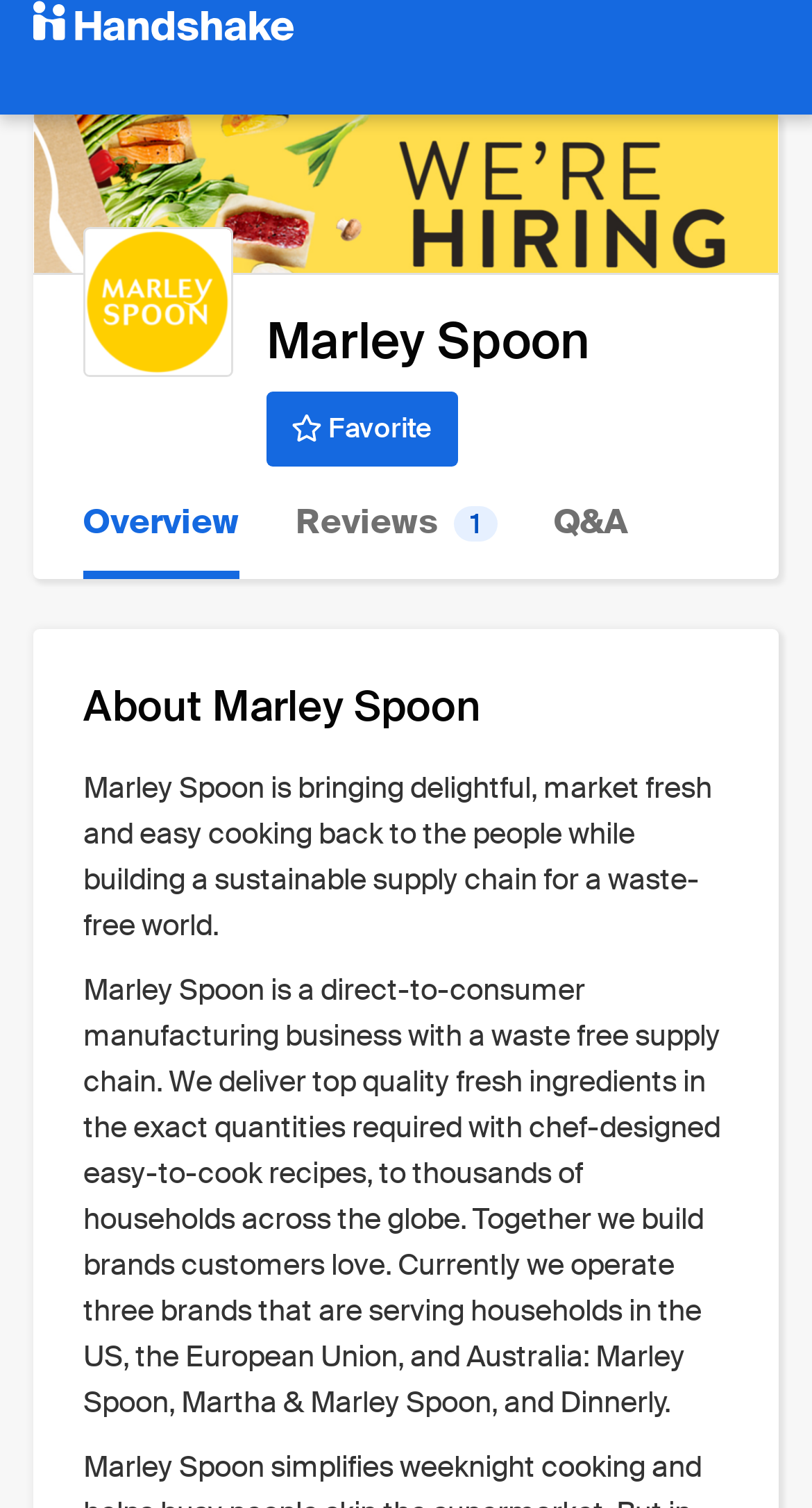How many brands does Marley Spoon operate?
Provide a concise answer using a single word or phrase based on the image.

Three